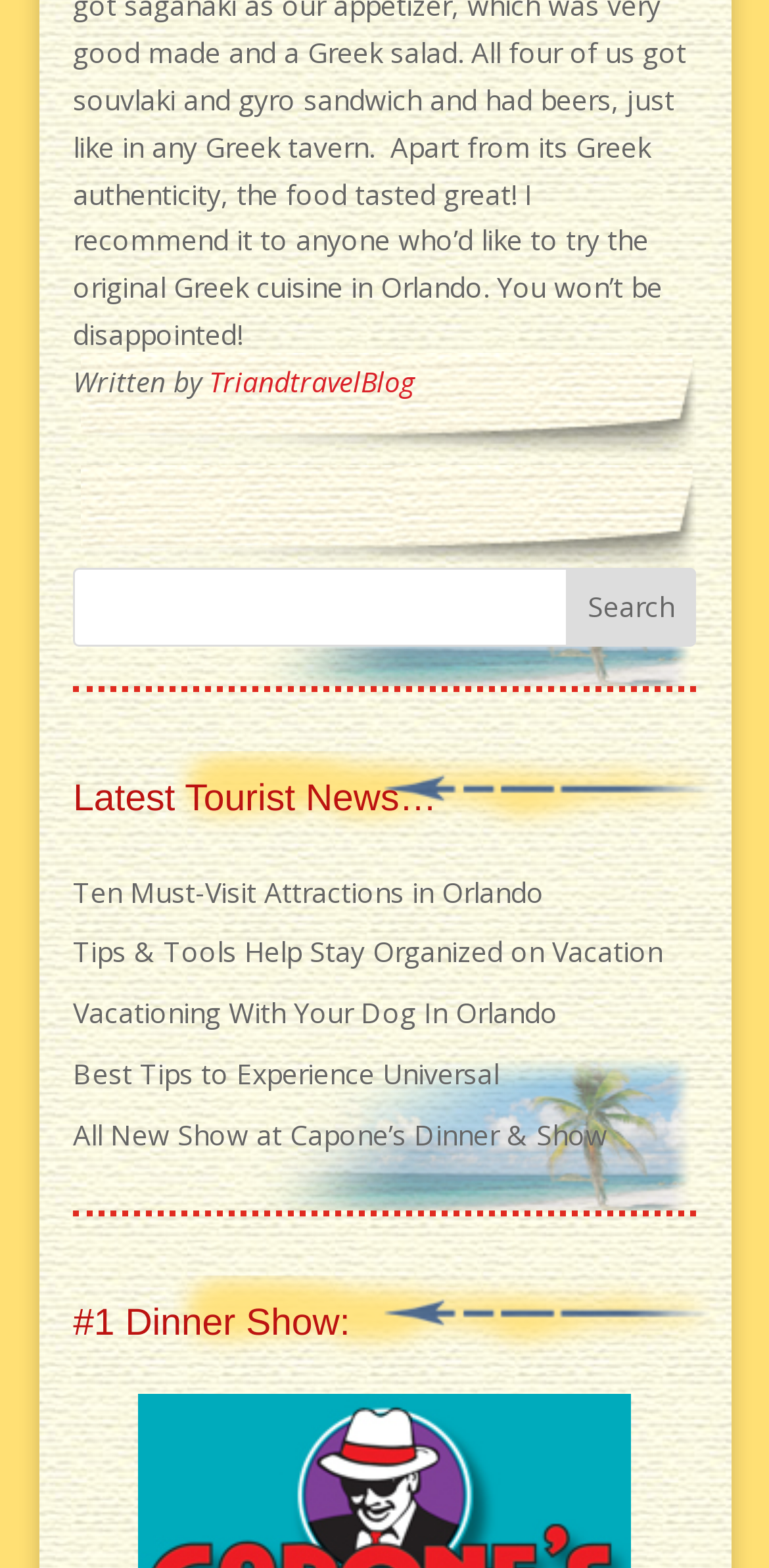Locate the bounding box coordinates of the element you need to click to accomplish the task described by this instruction: "read Latest Tourist News".

[0.095, 0.478, 0.931, 0.541]